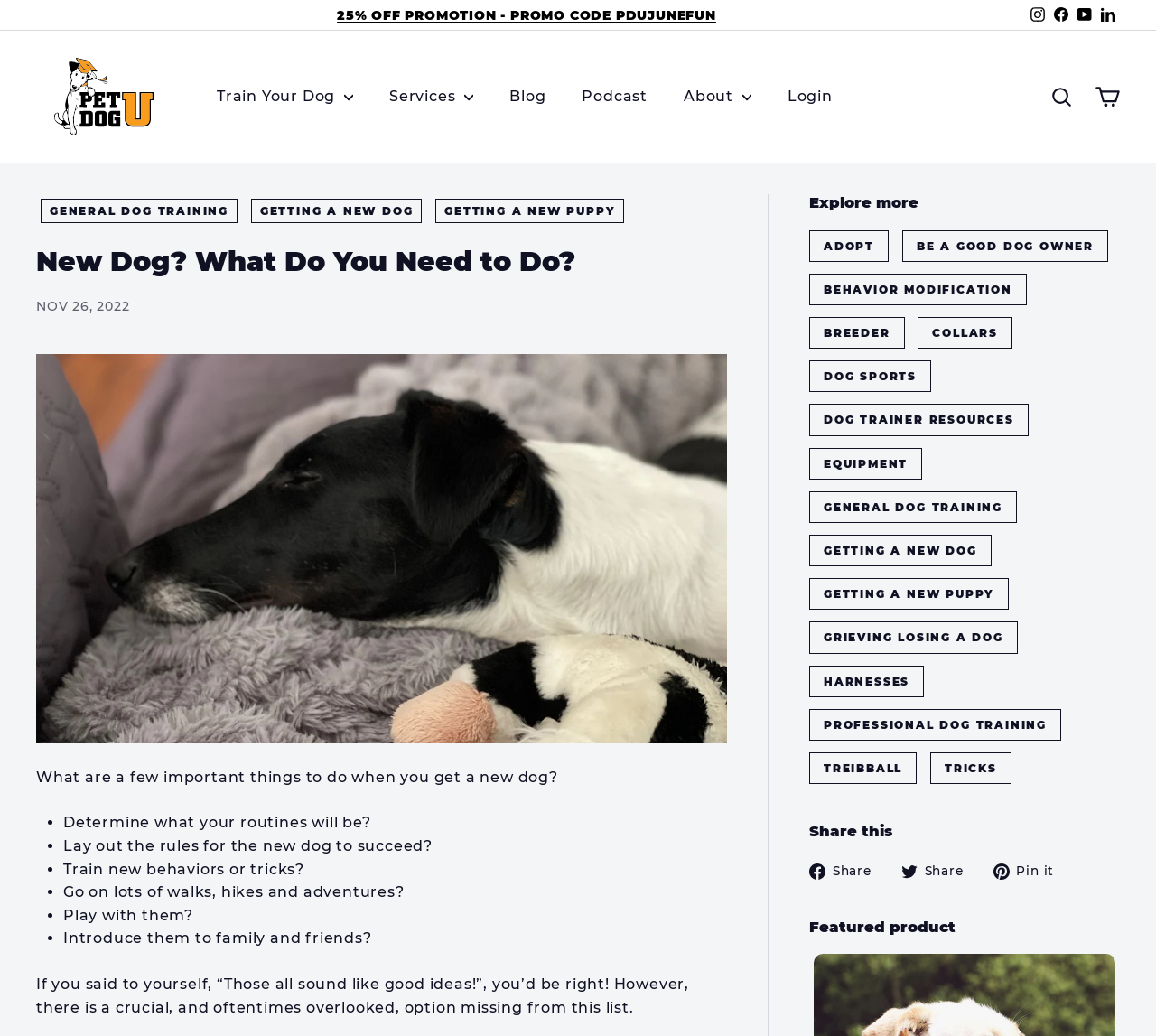Please locate the clickable area by providing the bounding box coordinates to follow this instruction: "Read the blog post about getting a new dog".

[0.031, 0.237, 0.629, 0.269]